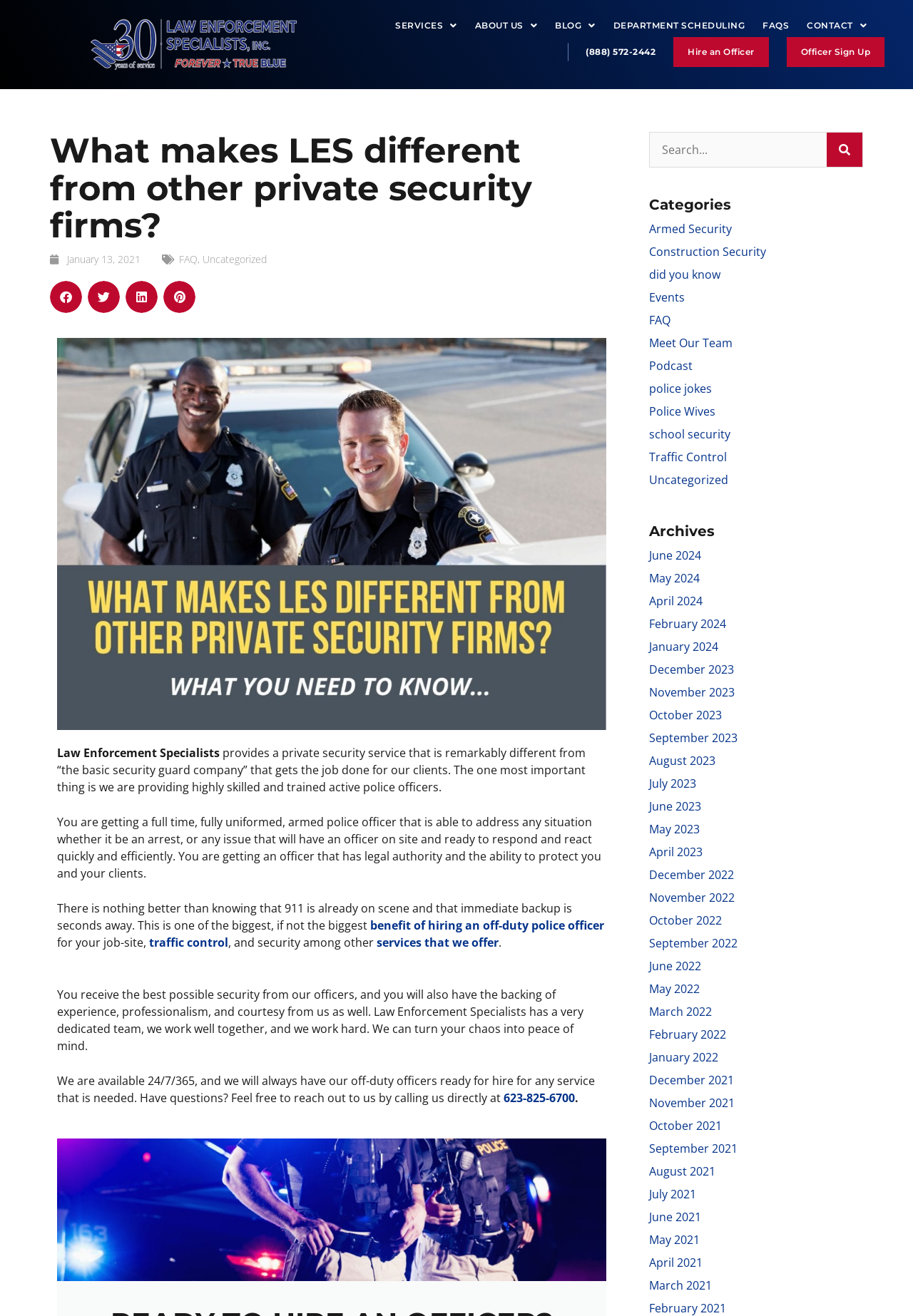Write an exhaustive caption that covers the webpage's main aspects.

This webpage is about Law Enforcement Specialists, a private security service provider. At the top, there is a navigation menu with links to "SERVICES", "ABOUT US", "BLOG", "DEPARTMENT SCHEDULING", "FAQS", and "CONTACT". Below the menu, there is a phone number "(888) 572-2442" and three links: "Hire an Officer", "Officer Sign Up", and a heading that reads "What makes LES different from other private security firms?".

The main content of the page is divided into several sections. The first section describes the benefits of hiring an off-duty police officer, including having a fully uniformed and armed officer on site who can address any situation. The text also highlights the advantage of having immediate backup available.

The next section explains that Law Enforcement Specialists provides the best possible security from their officers, backed by experience, professionalism, and courtesy. The company is available 24/7/365 and has off-duty officers ready for hire for any service needed.

On the right side of the page, there is a sidebar with several sections. The first section is a search bar with a button. Below the search bar, there is a list of categories, including "Armed Security", "Construction Security", "Events", "FAQ", and others. Further down, there is a section titled "Archives" with links to monthly archives from June 2024 to January 2021.

At the bottom of the page, there is an image of two police officers standing in front of patrol cars, wearing bulletproof vests and duty belts. The image is nighttime, and the emergency lights on top of the vehicles are flashing.

Throughout the page, there are several links to other pages, including "benefit of hiring an off-duty police officer", "traffic control", and "services that we offer". There are also social media buttons to share the content on Facebook, Twitter, LinkedIn, and Pinterest.